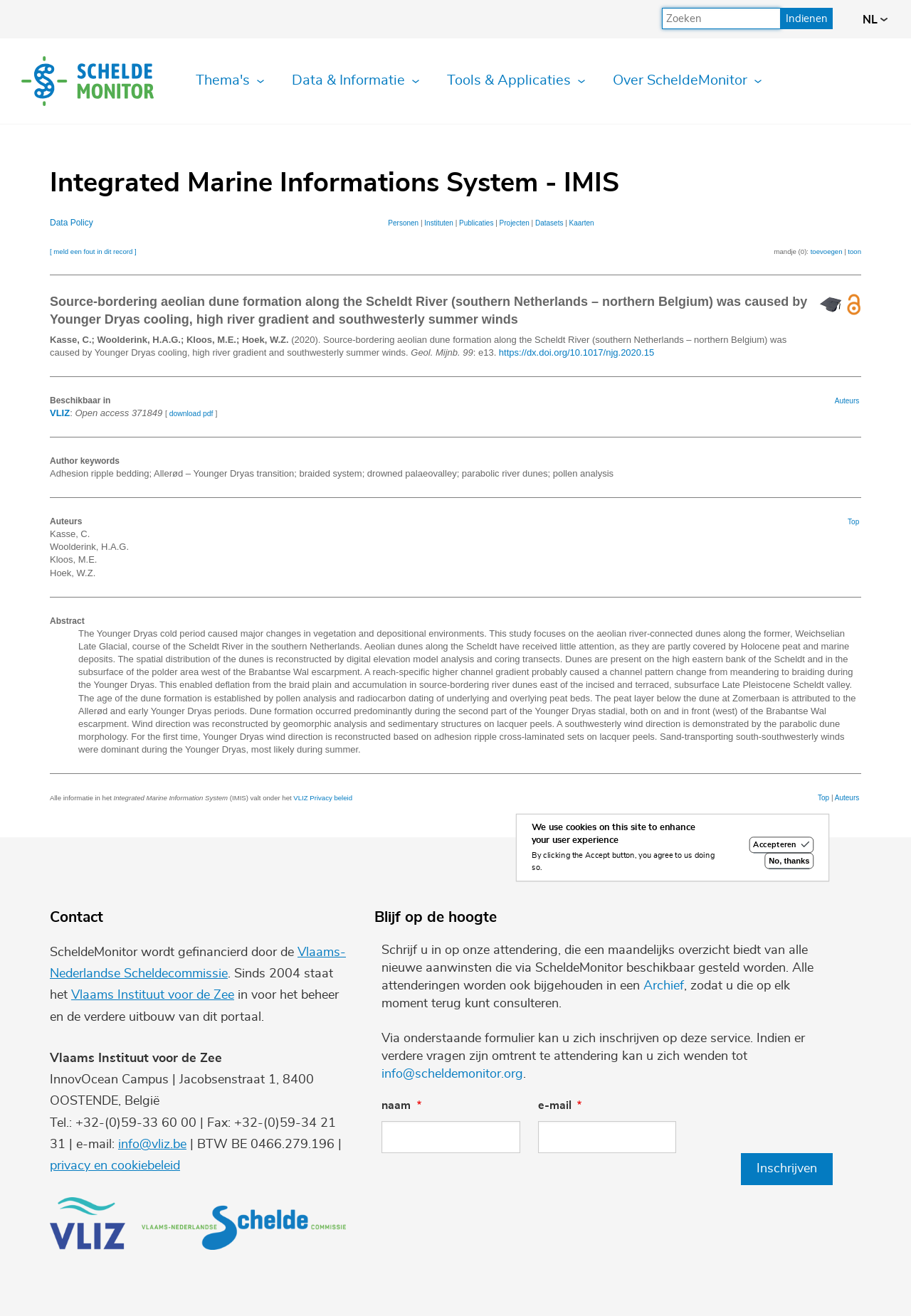Can you determine the bounding box coordinates of the area that needs to be clicked to fulfill the following instruction: "Click on the 'Home' link"?

[0.023, 0.043, 0.169, 0.081]